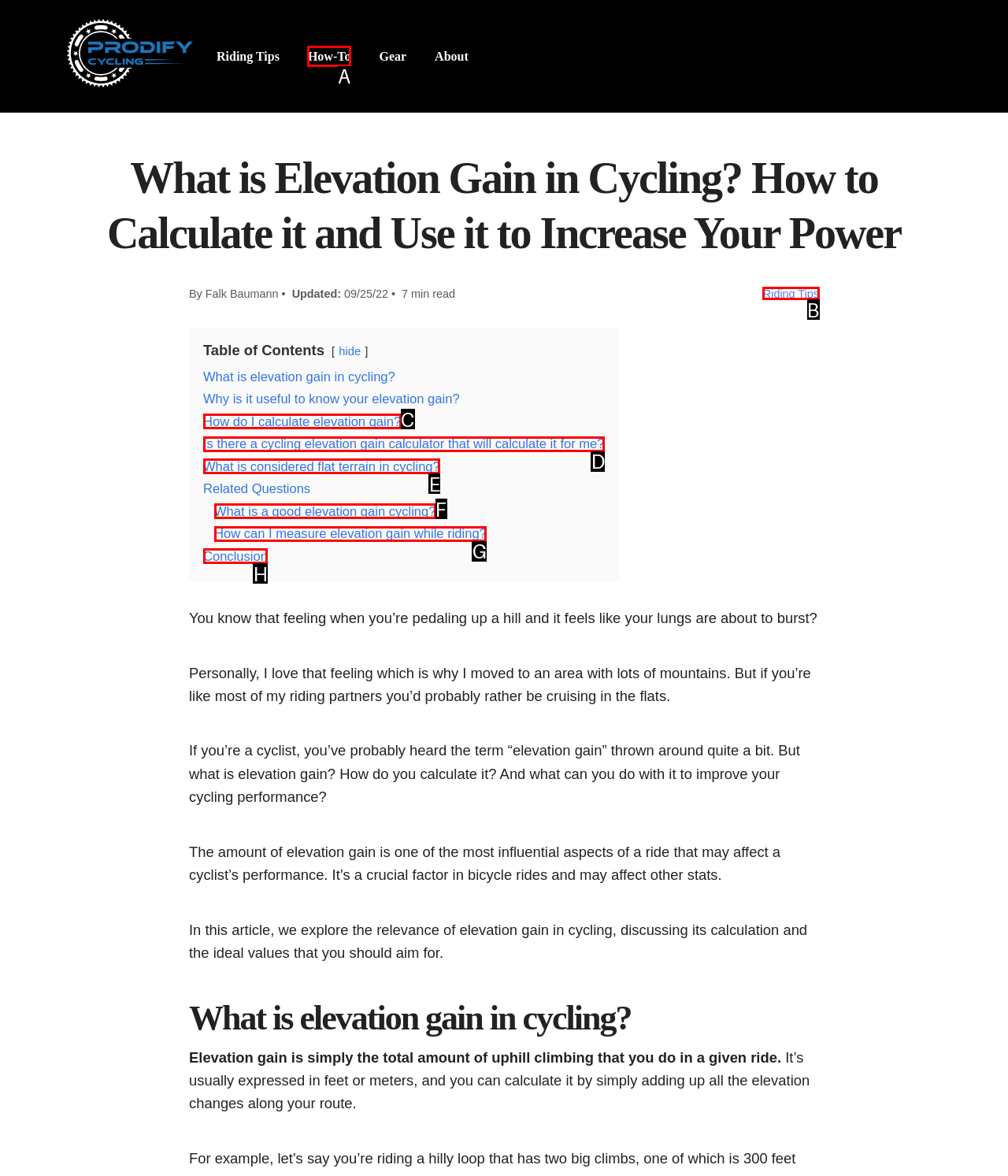From the given options, find the HTML element that fits the description: How-To. Reply with the letter of the chosen element.

A